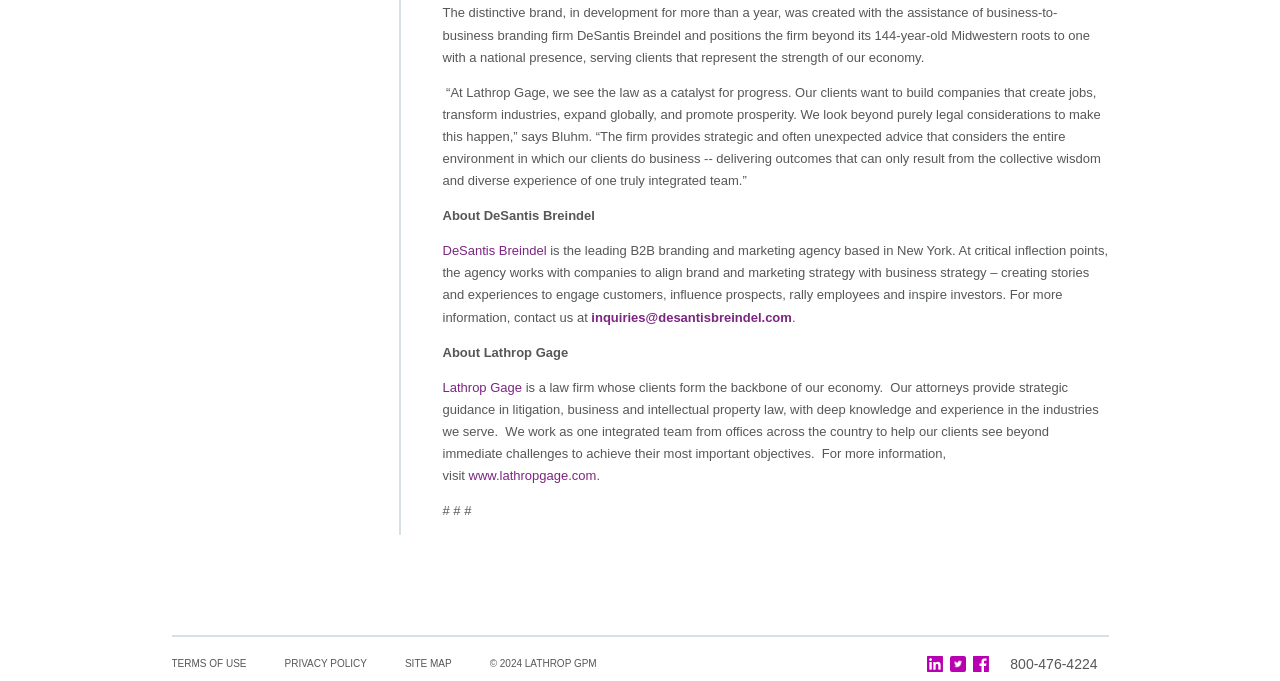Give the bounding box coordinates for the element described by: "DeSantis Breindel".

[0.346, 0.357, 0.427, 0.379]